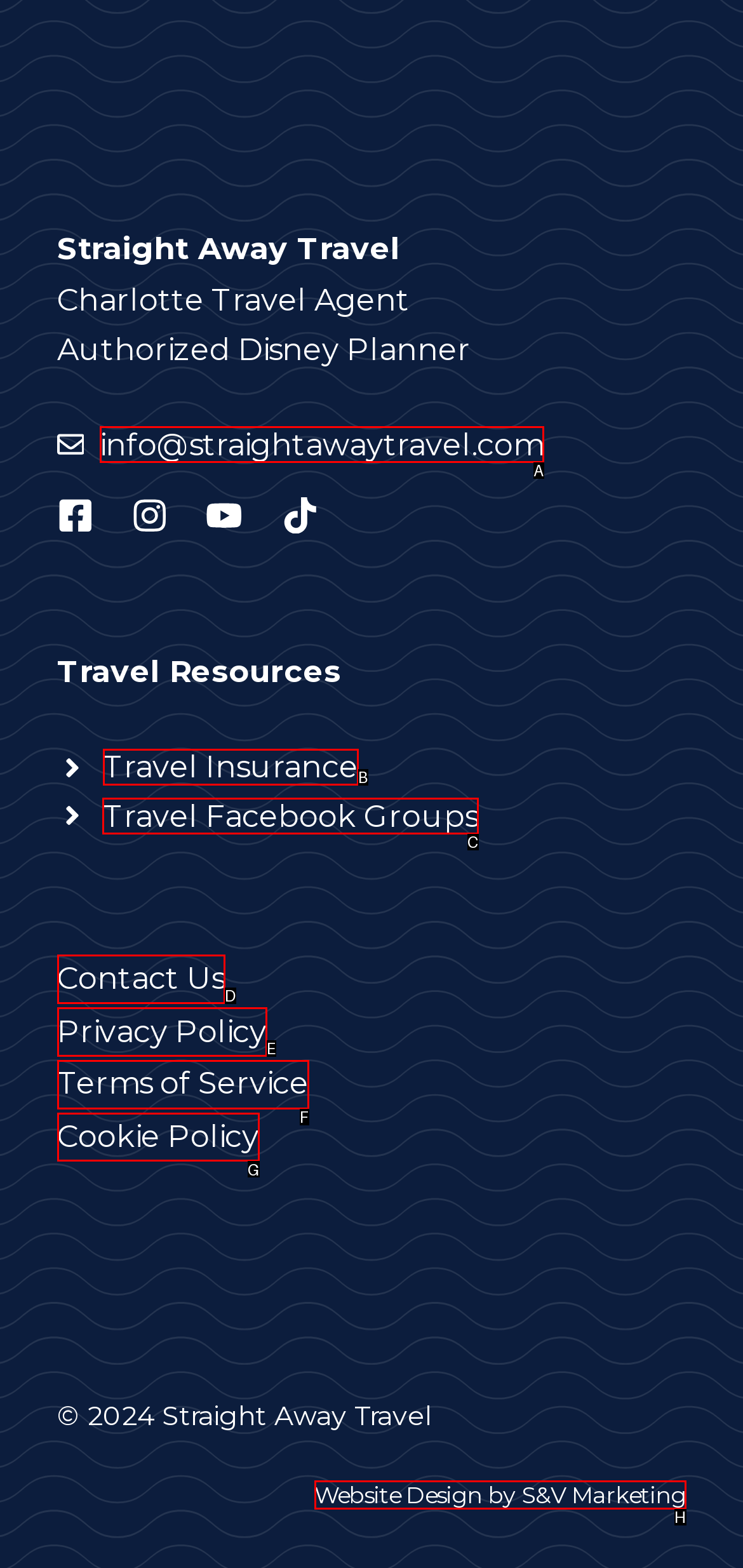From the given options, choose the one to complete the task: Visit the Facebook group
Indicate the letter of the correct option.

C